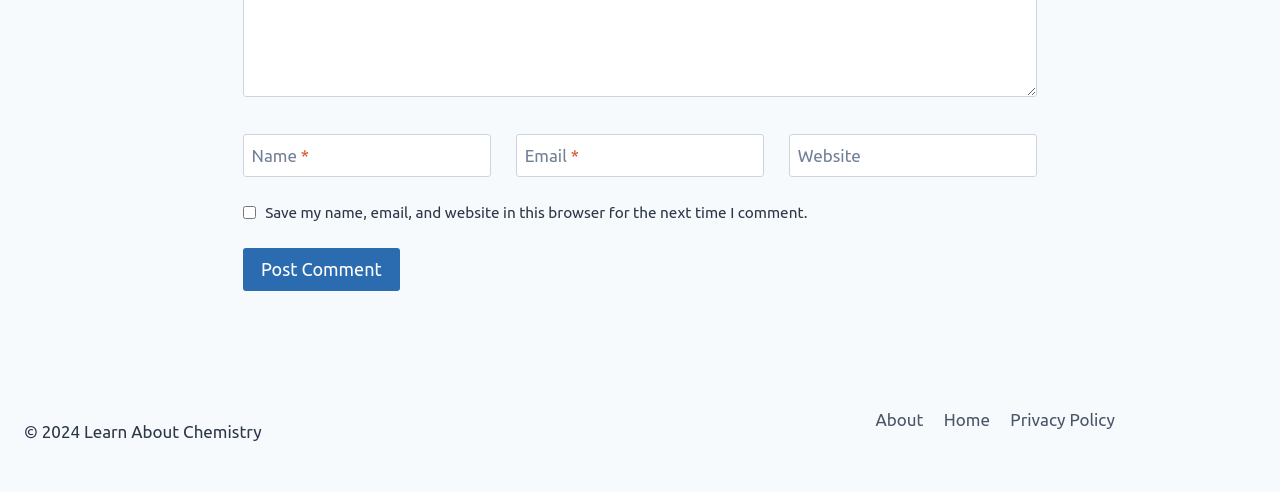Provide your answer to the question using just one word or phrase: How many links are in the footer navigation?

3